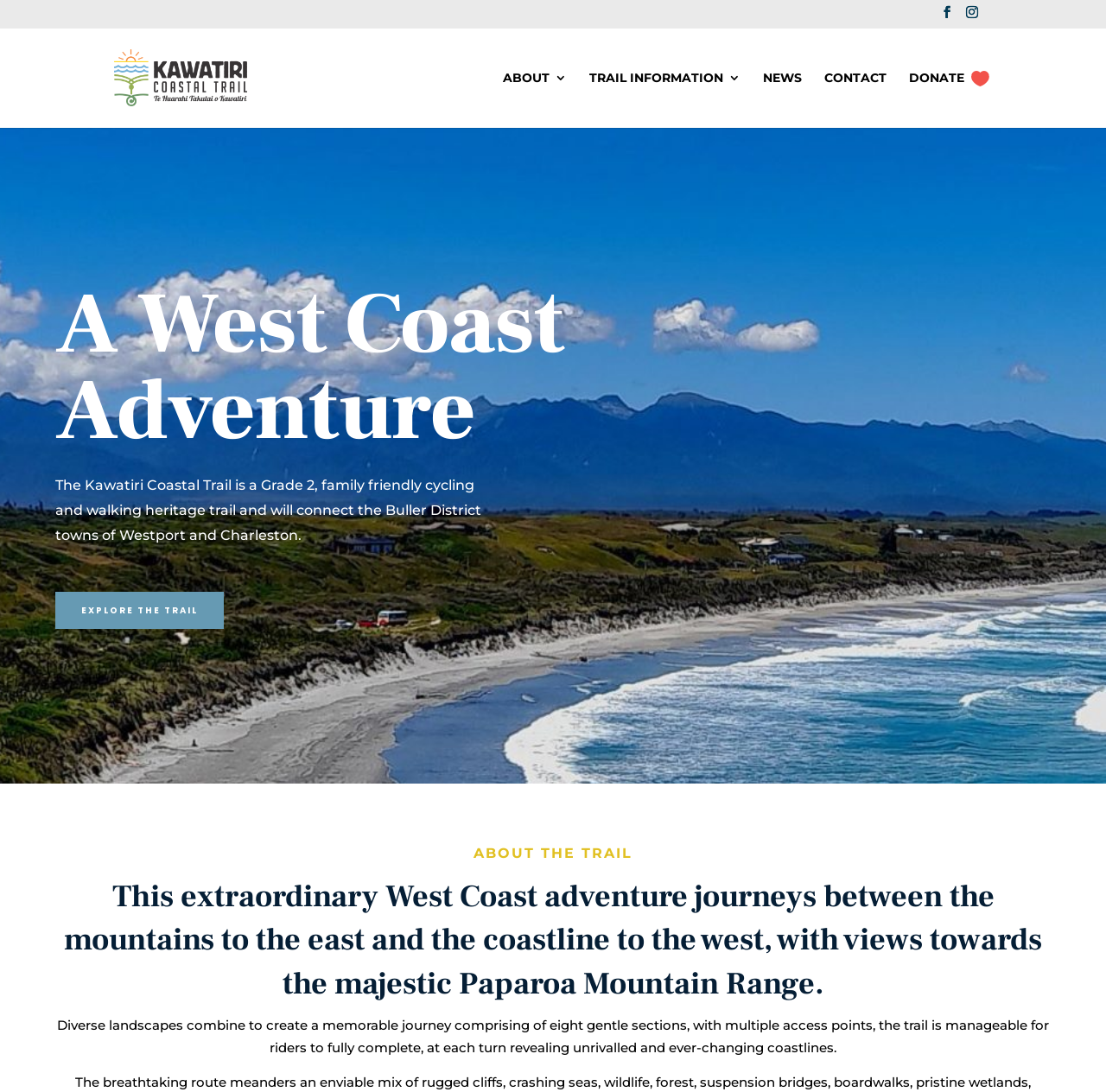Using the webpage screenshot and the element description Trail Information, determine the bounding box coordinates. Specify the coordinates in the format (top-left x, top-left y, bottom-right x, bottom-right y) with values ranging from 0 to 1.

[0.533, 0.065, 0.67, 0.116]